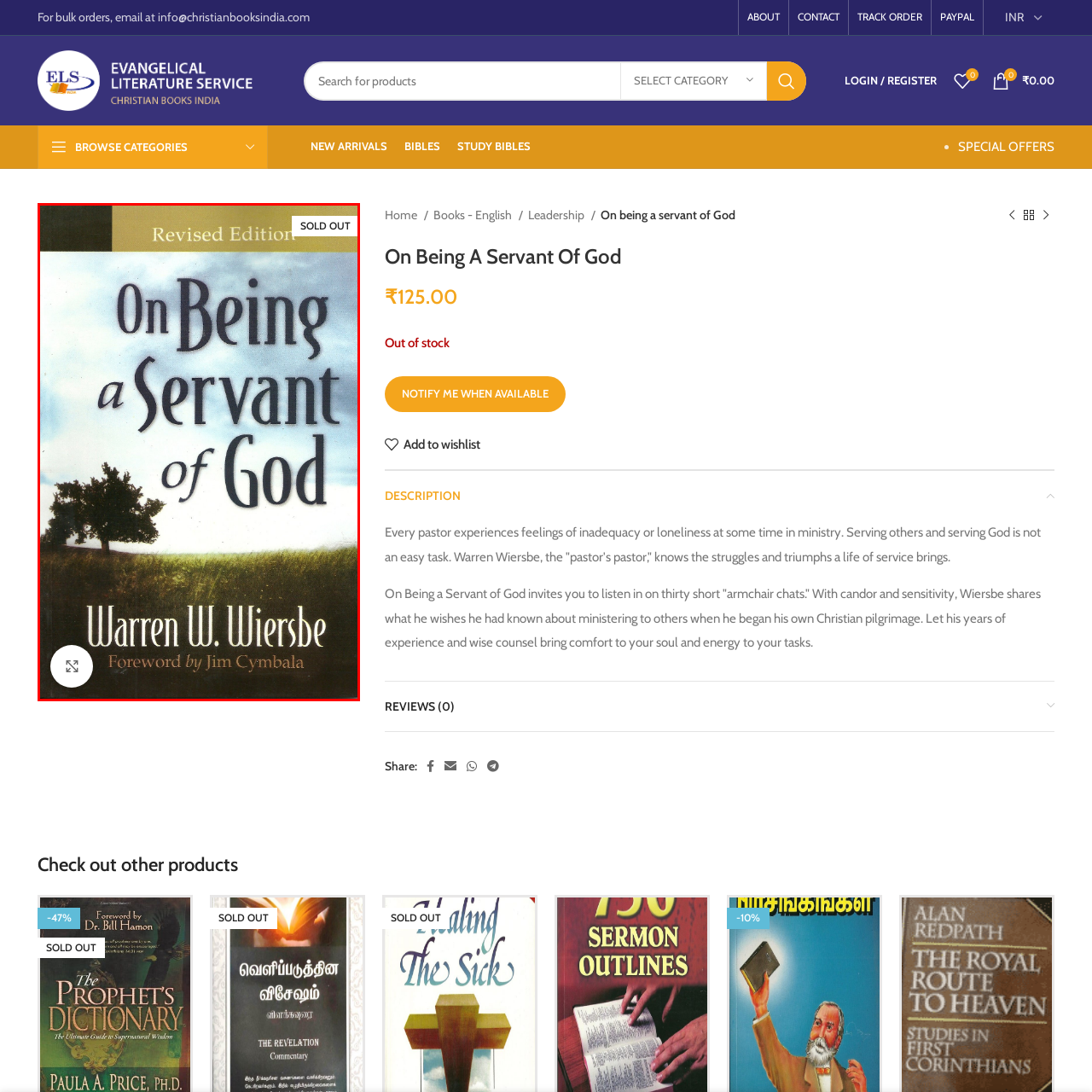Who wrote the foreword for this book?
Check the image enclosed by the red bounding box and give your answer in one word or a short phrase.

Jim Cymbala